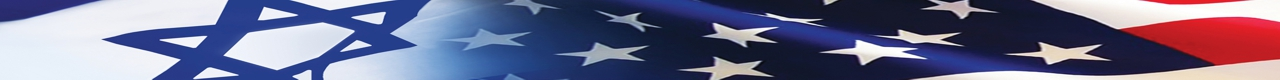Using the information from the screenshot, answer the following question thoroughly:
What colors are showcased on the right side?

The right side of the image showcases the red, white, and blue of the American flag, with its iconic stars and stripes, which is a characteristic feature of the United States flag.